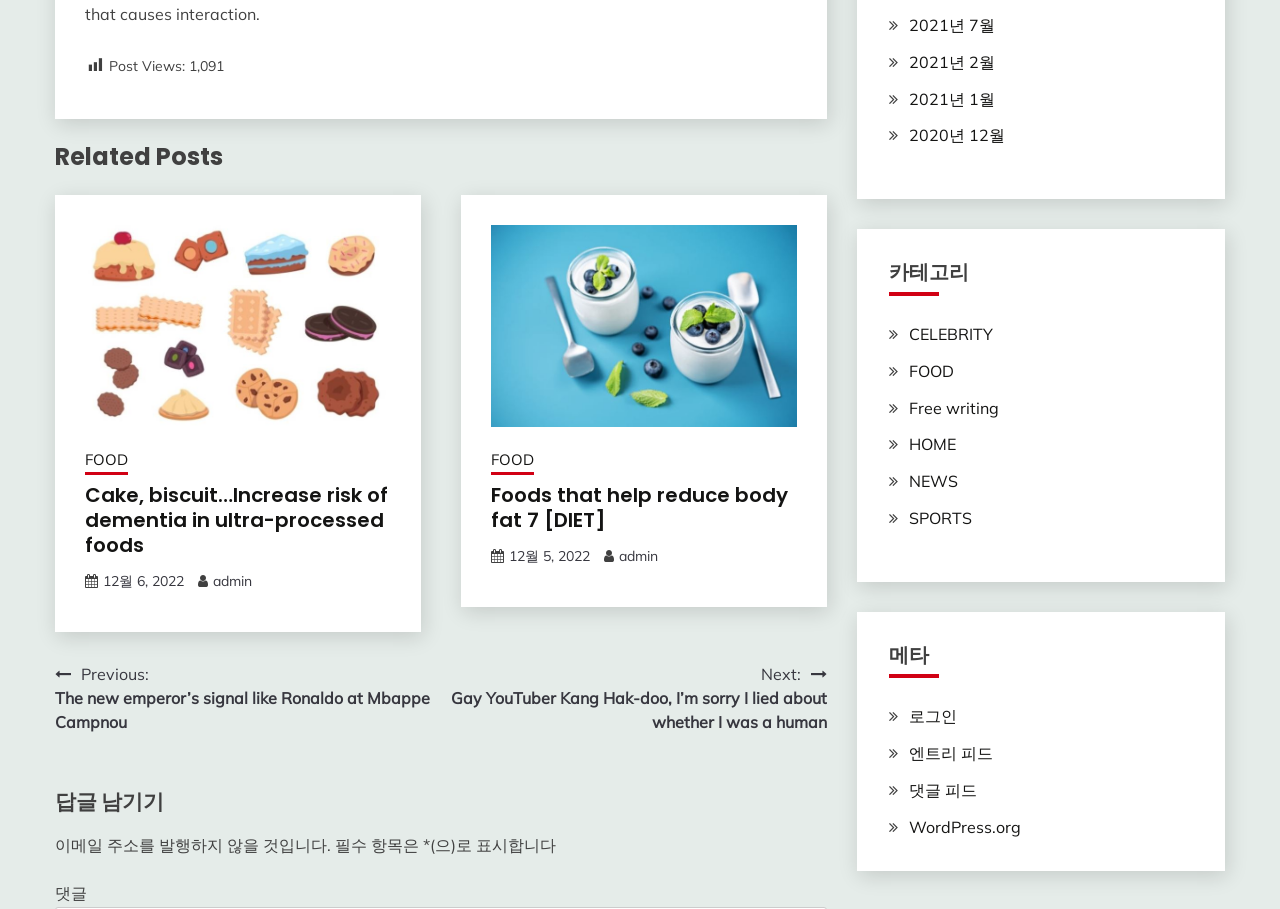Determine the bounding box coordinates of the clickable element necessary to fulfill the instruction: "View related post 'Cake, biscuit…Increase risk of dementia in ultra-processed foods'". Provide the coordinates as four float numbers within the 0 to 1 range, i.e., [left, top, right, bottom].

[0.066, 0.531, 0.305, 0.614]